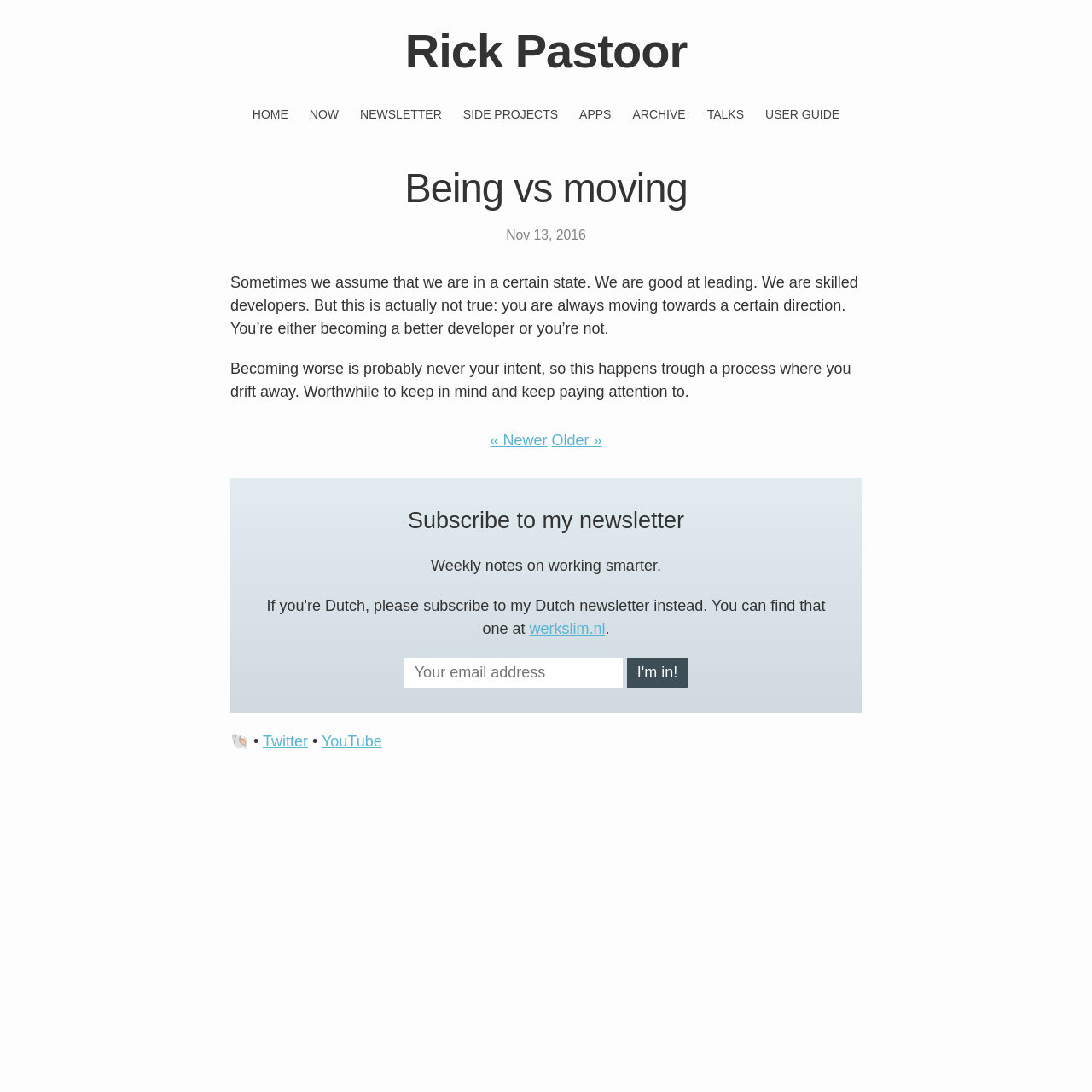Give a detailed account of the webpage.

This webpage is a personal blog or website of Rick Pastoor, the author of the Dutch bestseller GRIP, who is working on bringing it to English. At the top, there is a heading with the author's name, followed by a link to his profile. Below this, there is a navigation menu with links to various sections of the website, including HOME, NOW, NEWSLETTER, SIDE PROJECTS, APPS, ARCHIVE, TALKS, and USER GUIDE.

The main content area is divided into two sections. The top section features an article with a heading "Being vs moving" and a timestamp "Nov 13, 2016". The article discusses the importance of self-awareness and continuous improvement, with two paragraphs of text. Below the article, there are links to newer and older posts.

The bottom section of the main content area is dedicated to subscribing to the author's newsletter. There is a heading "Subscribe to my newsletter" followed by a brief description of the newsletter's content. Below this, there is a form to enter an email address and a button to submit. On the right side of this section, there are links to the author's Twitter and YouTube profiles, accompanied by a small icon.

Overall, the webpage has a clean and simple design, with a focus on the author's writing and online presence.